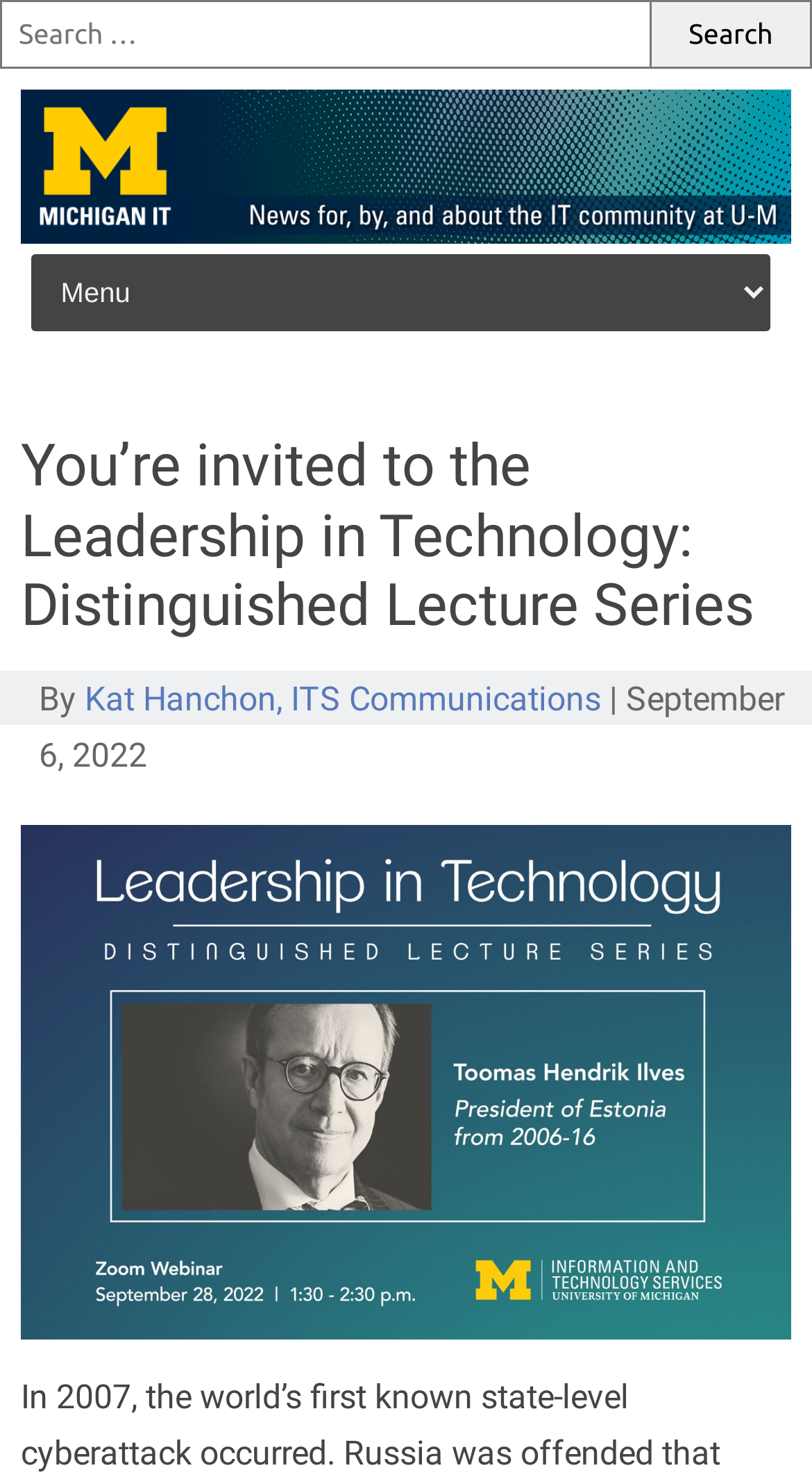Using details from the image, please answer the following question comprehensively:
Who is the author of the article?

I found the answer by looking at the link element which says 'Kat Hanchon, ITS Communications'.